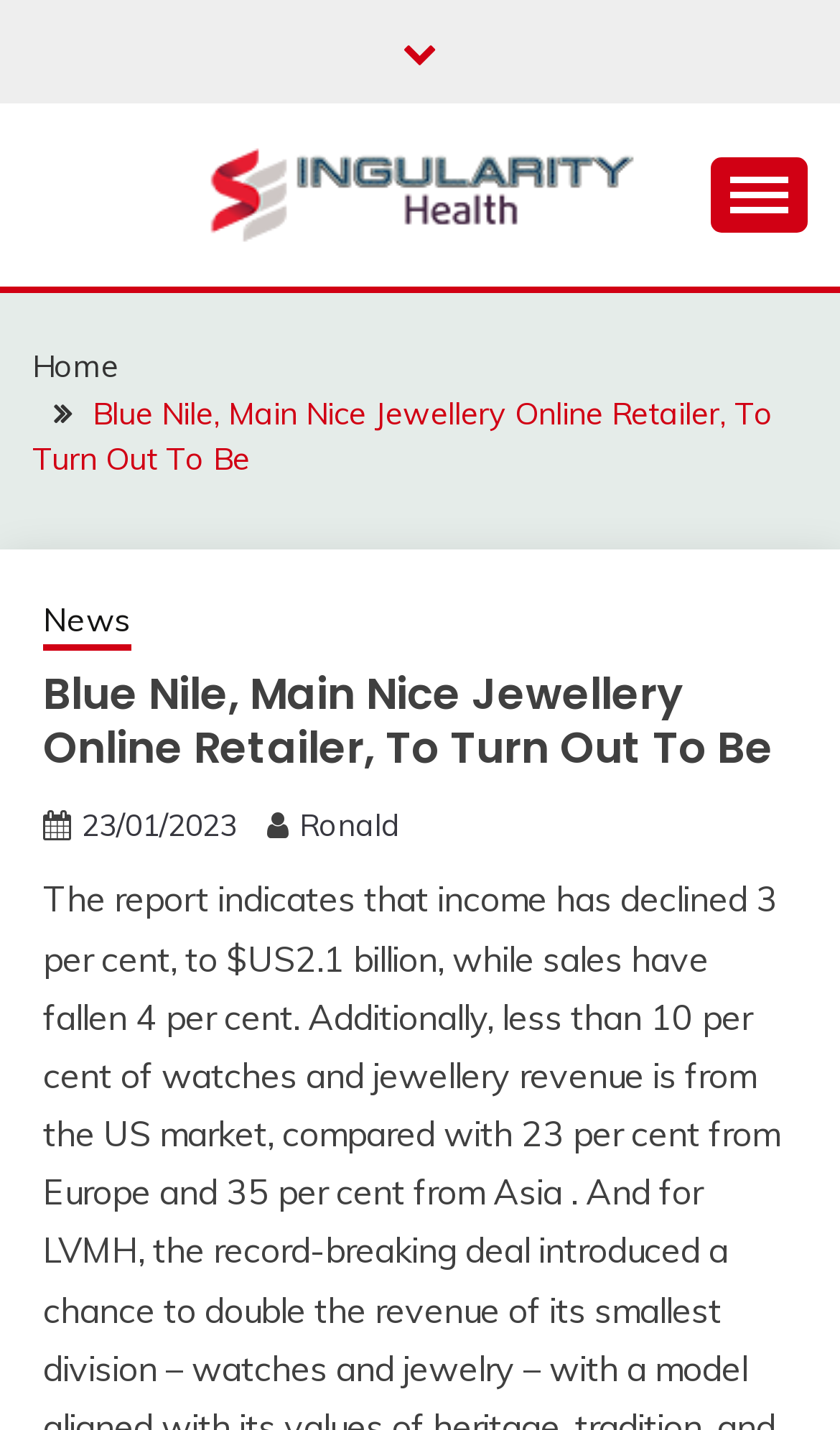What is the date of the news article?
Refer to the image and give a detailed answer to the query.

I located a link element with the text '23/01/2023' which is likely the date of the news article, and it is also accompanied by a time element.